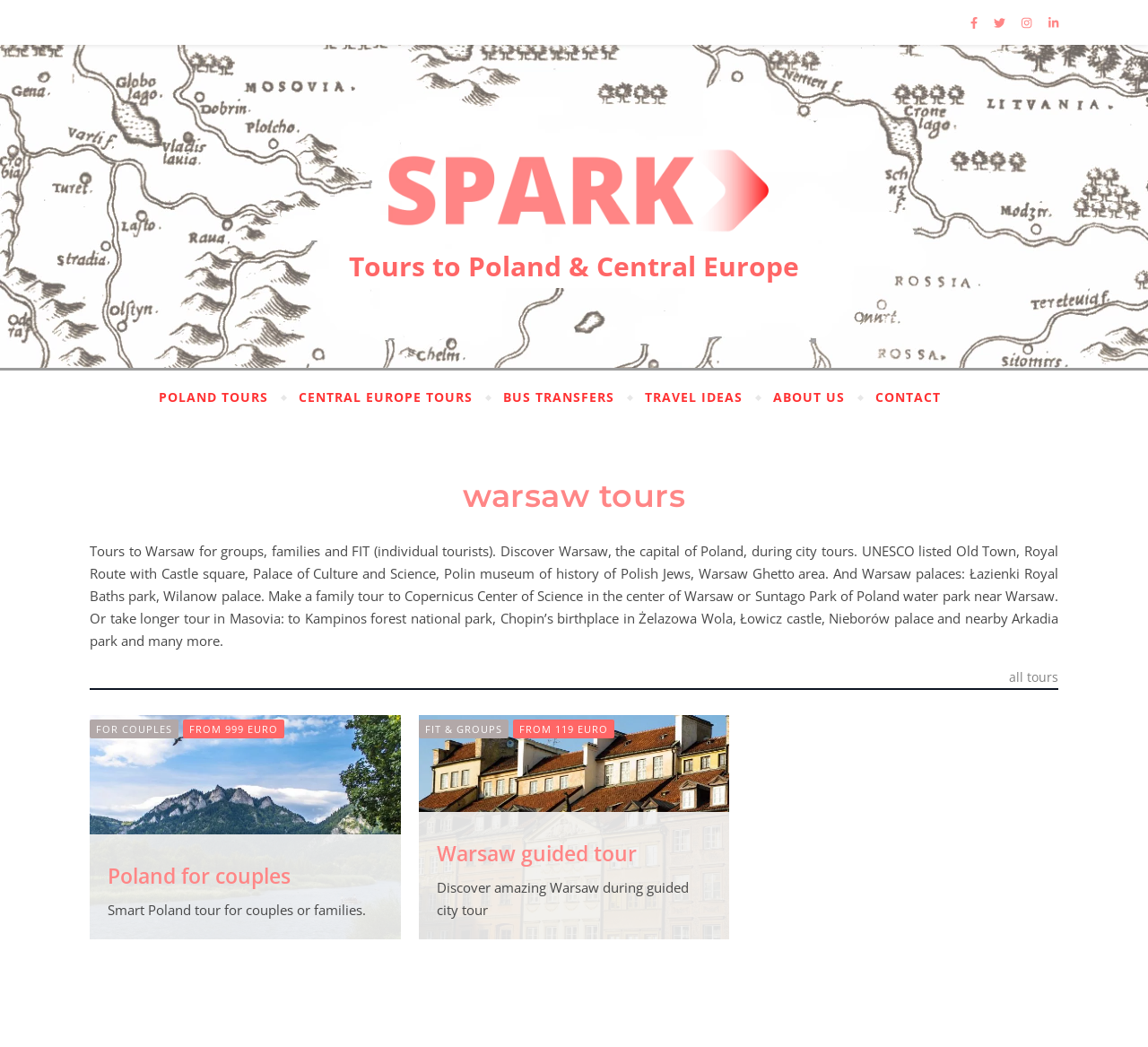What is the theme of the 'Smart Poland tour'?
Using the image as a reference, give an elaborate response to the question.

According to the webpage, the 'Smart Poland tour' is designed for couples or families, as mentioned in the 'Poland for couples' section.